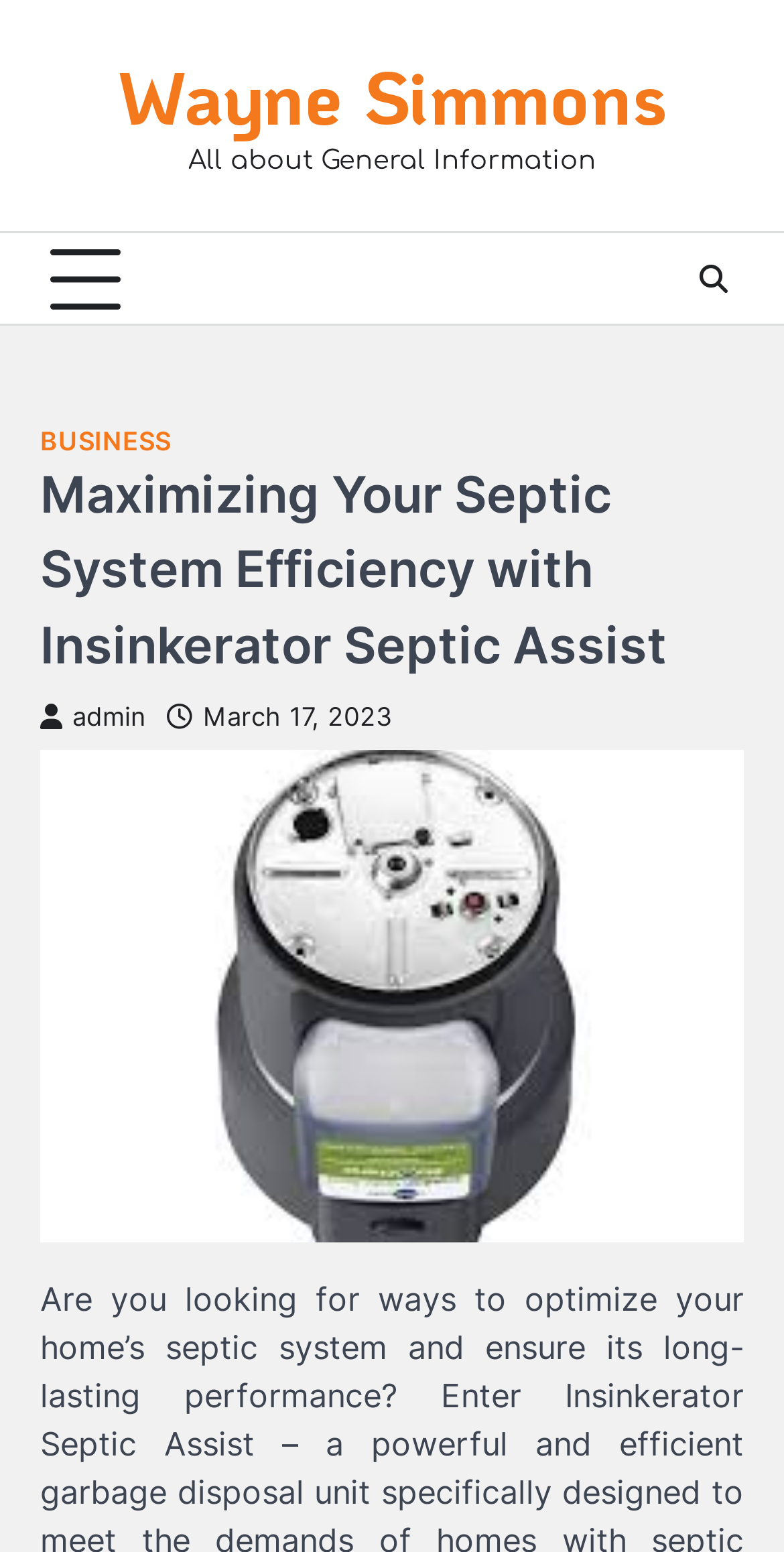Determine the main heading of the webpage and generate its text.

Maximizing Your Septic System Efficiency with Insinkerator Septic Assist